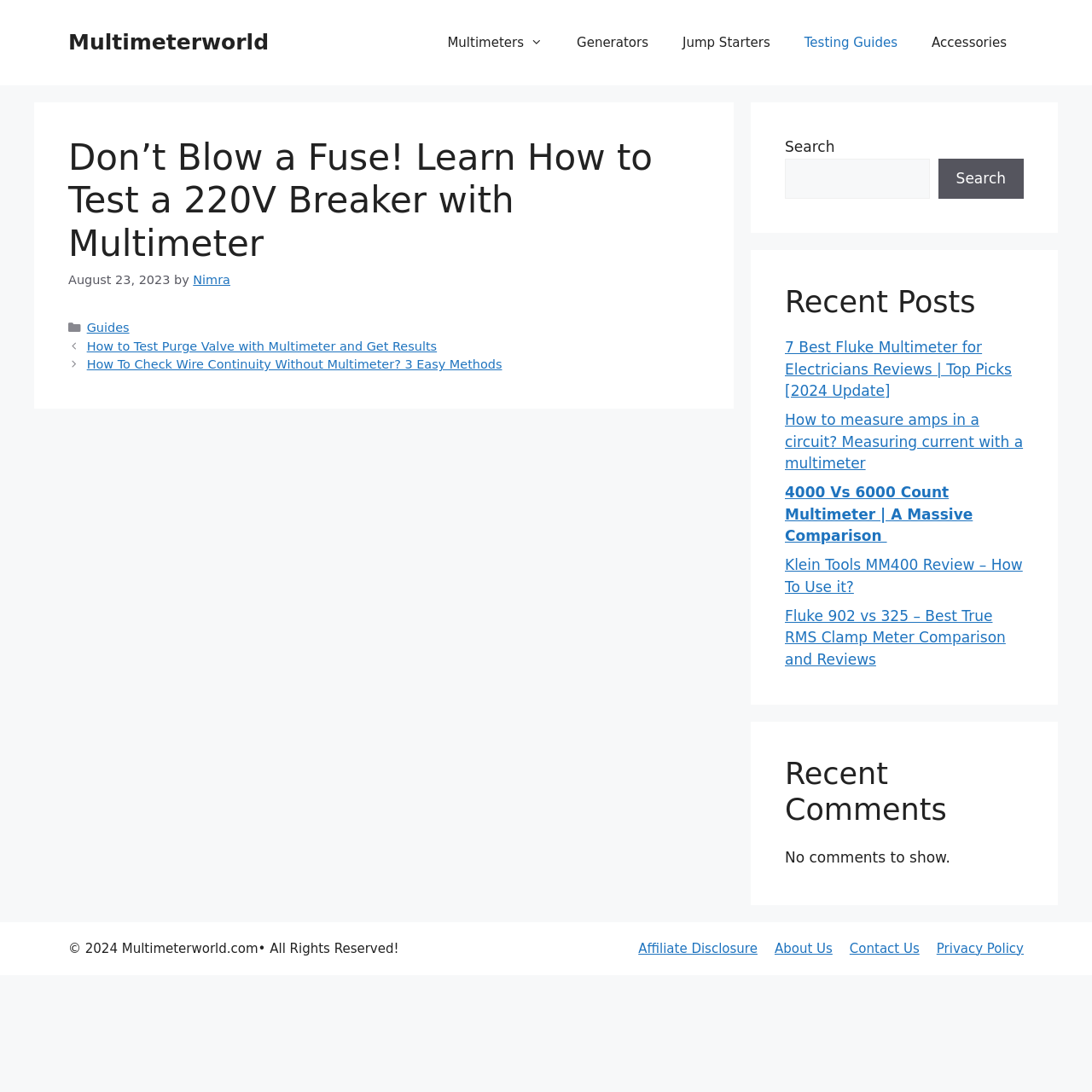Can you find and provide the main heading text of this webpage?

Don’t Blow a Fuse! Learn How to Test a 220V Breaker with Multimeter